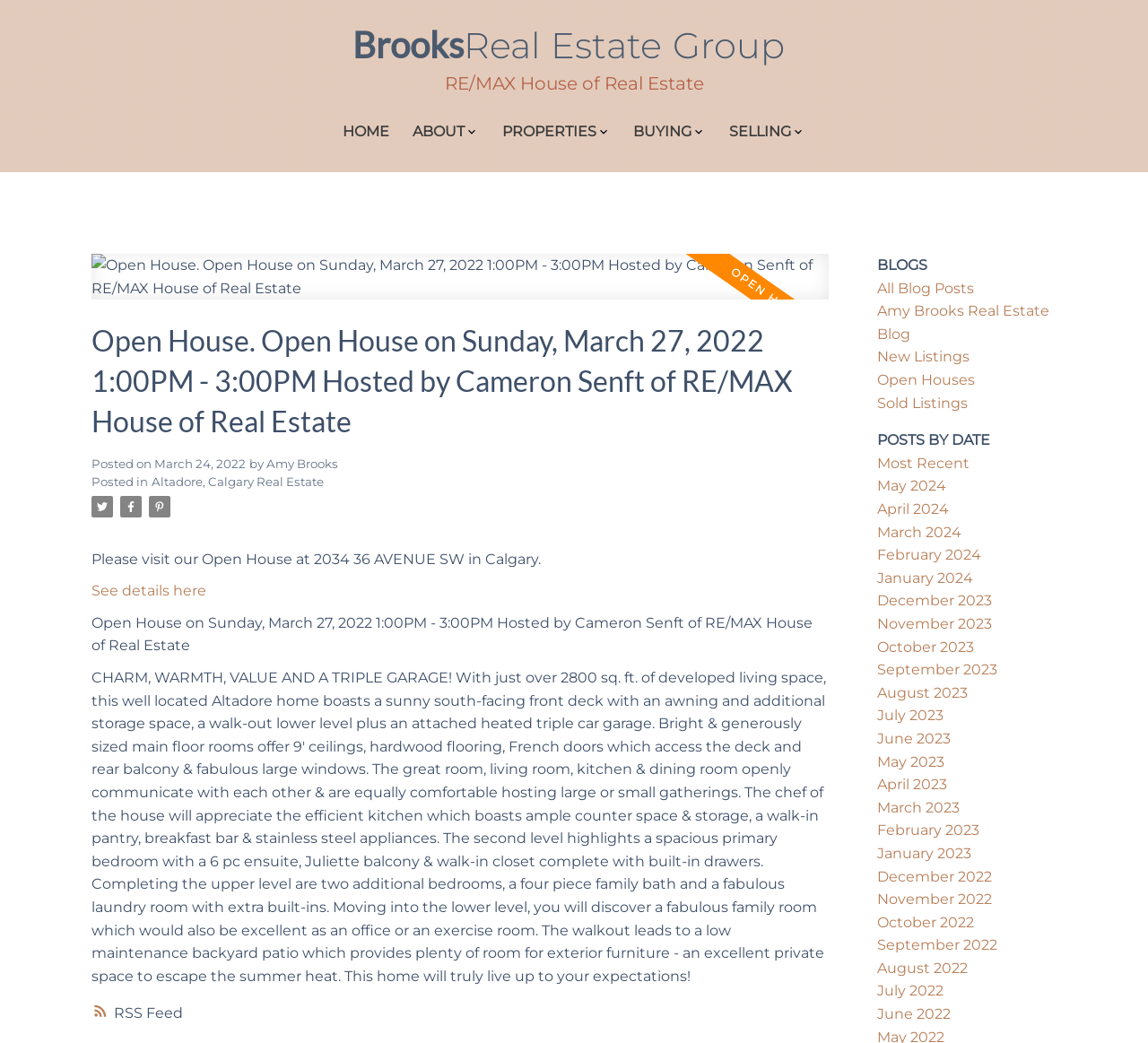Locate the bounding box coordinates of the clickable element to fulfill the following instruction: "Browse the 'RSS Feed'". Provide the coordinates as four float numbers between 0 and 1 in the format [left, top, right, bottom].

[0.08, 0.961, 0.722, 0.983]